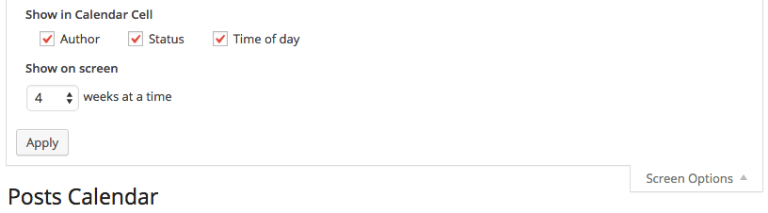Using the information in the image, could you please answer the following question in detail:
How many weeks can be displayed on the screen at a time?

From the dropdown menu, users can choose to display '4 weeks at a time' on the screen, facilitating better management over their scheduled posts.